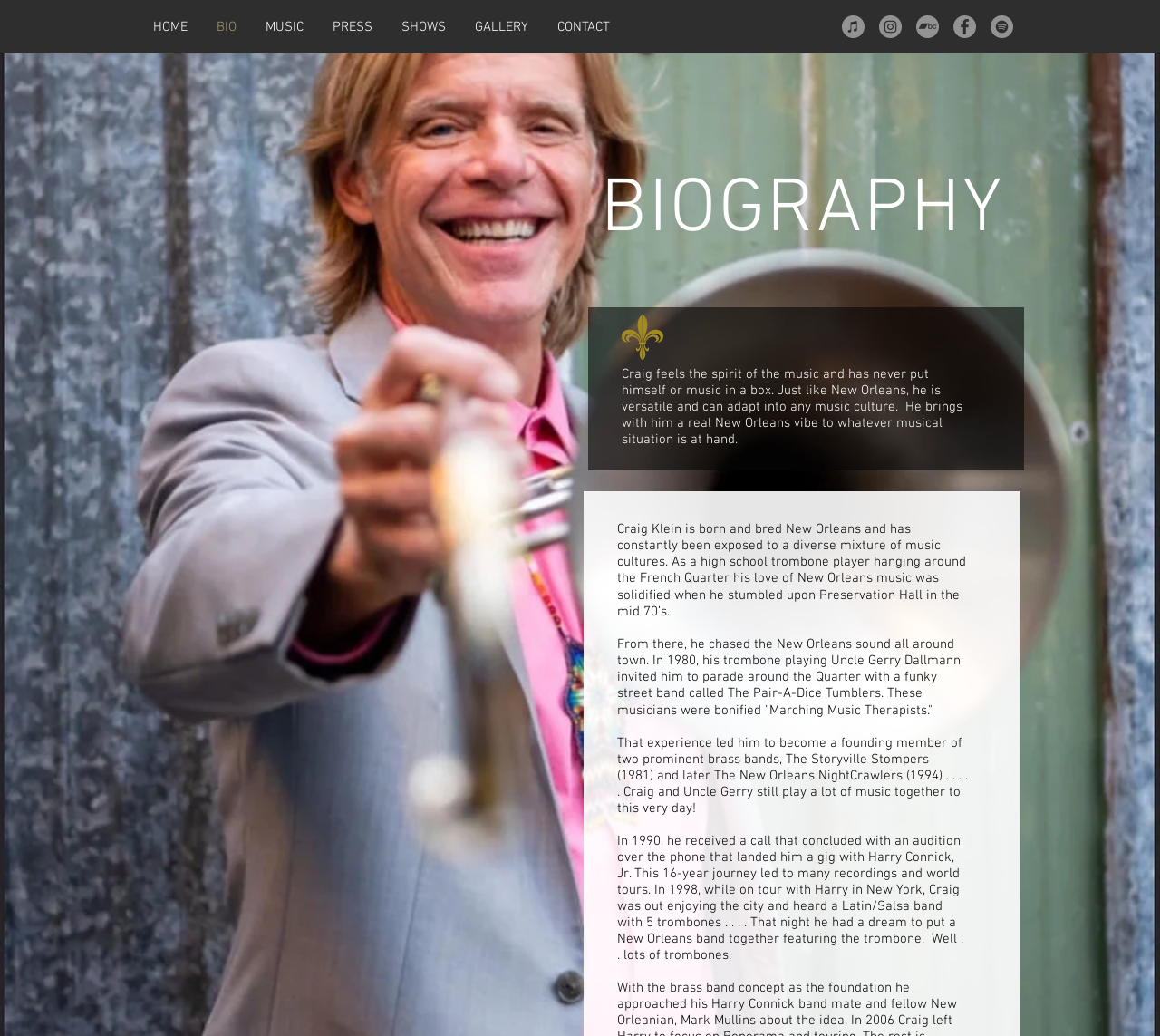Locate the bounding box coordinates of the area that needs to be clicked to fulfill the following instruction: "Read more about Craig's music career". The coordinates should be in the format of four float numbers between 0 and 1, namely [left, top, right, bottom].

[0.532, 0.353, 0.83, 0.432]